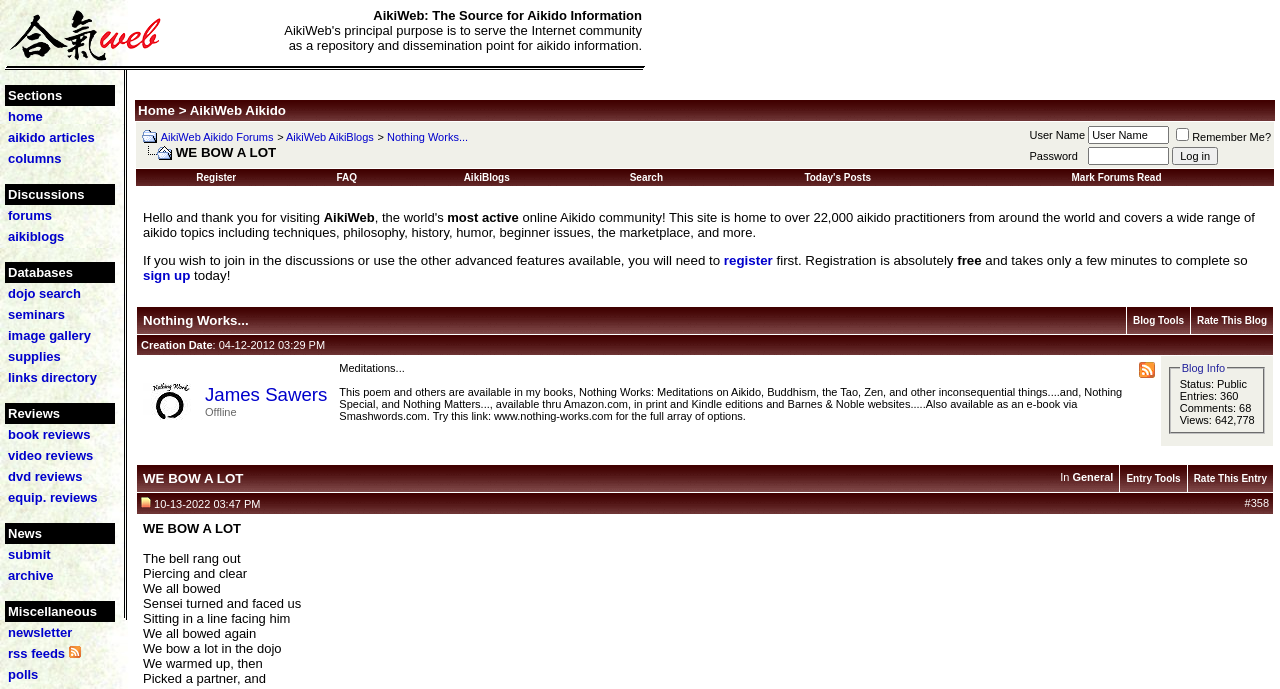Analyze and describe the webpage in a detailed narrative.

The webpage is dedicated to Aikido, a martial art, and serves as a comprehensive online community and resource hub. At the top, there is a welcome message with a link to "AikiWeb Aikido Information" accompanied by an image. Below this, there is a brief description of AikiWeb's purpose, which is to provide a repository and dissemination point for Aikido information.

The main content of the webpage is organized into sections, each with a table layout. The sections are arranged vertically, with the first section starting from the top-left corner of the page. Each section has a heading, and below the heading, there are links to various Aikido-related topics, such as articles, columns, discussions, forums, and databases.

The sections are stacked on top of each other, with the first section containing links to "home", "aikido articles", "columns", and other topics. The subsequent sections contain links to "Discussions", "forums", "aikiblogs", "Databases", and other related topics. There are a total of 14 sections, each with its own set of links.

The links are arranged in a table layout, with each link occupying a cell in the table. The links are labeled with descriptive text, such as "dojo search", "seminars", "image gallery", and "supplies". Some links have shorter labels, such as "home" and "forums".

The webpage has a simple and organized layout, making it easy to navigate and find relevant information on Aikido.